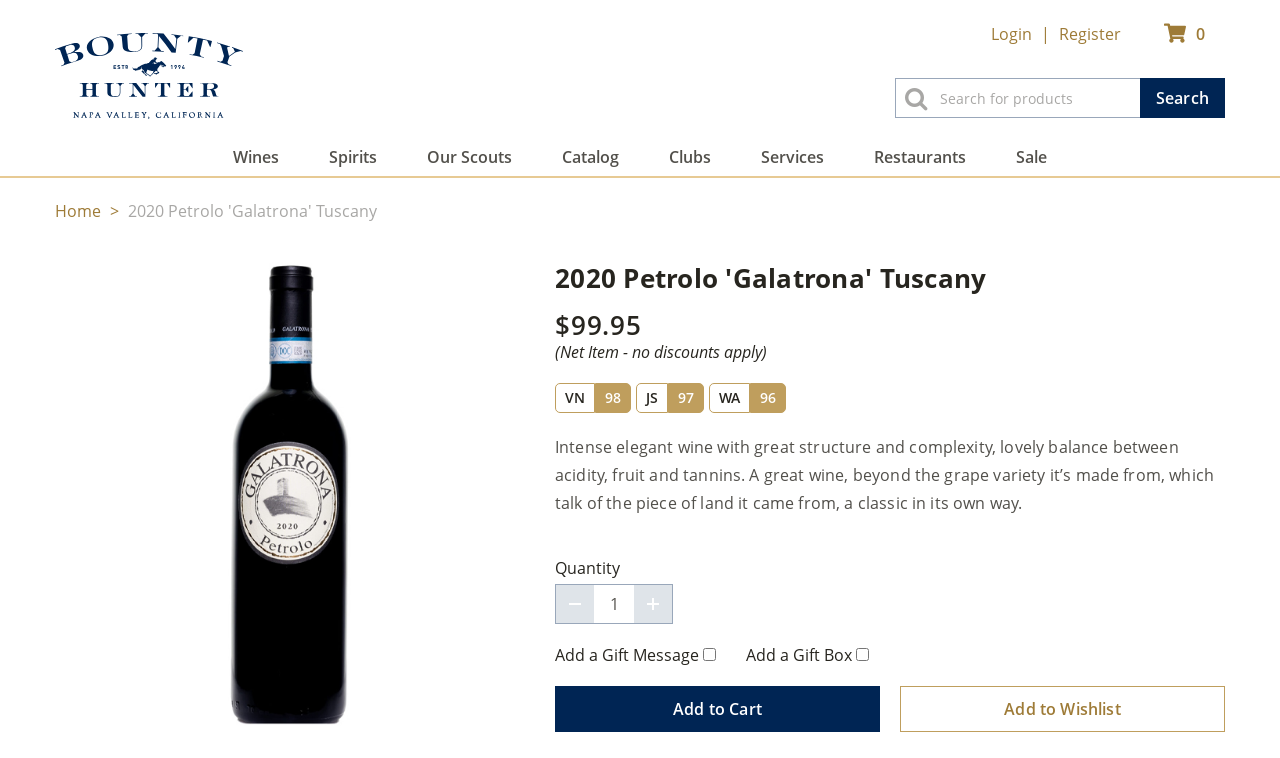Please identify the bounding box coordinates of the element I need to click to follow this instruction: "Login to the website".

[0.774, 0.026, 0.81, 0.063]